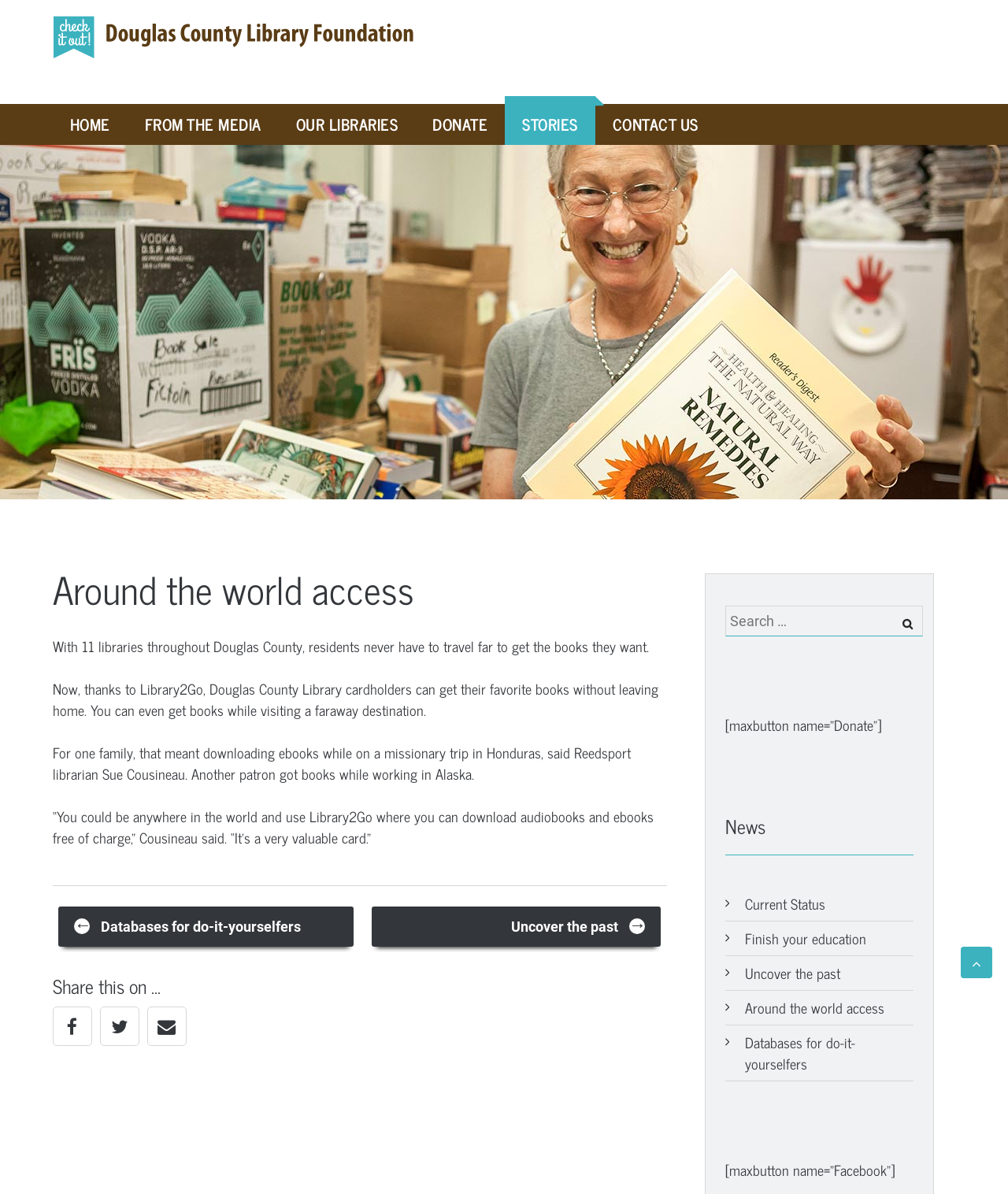Find the bounding box coordinates of the clickable area required to complete the following action: "Click on the 'HOME' link".

[0.052, 0.087, 0.126, 0.122]